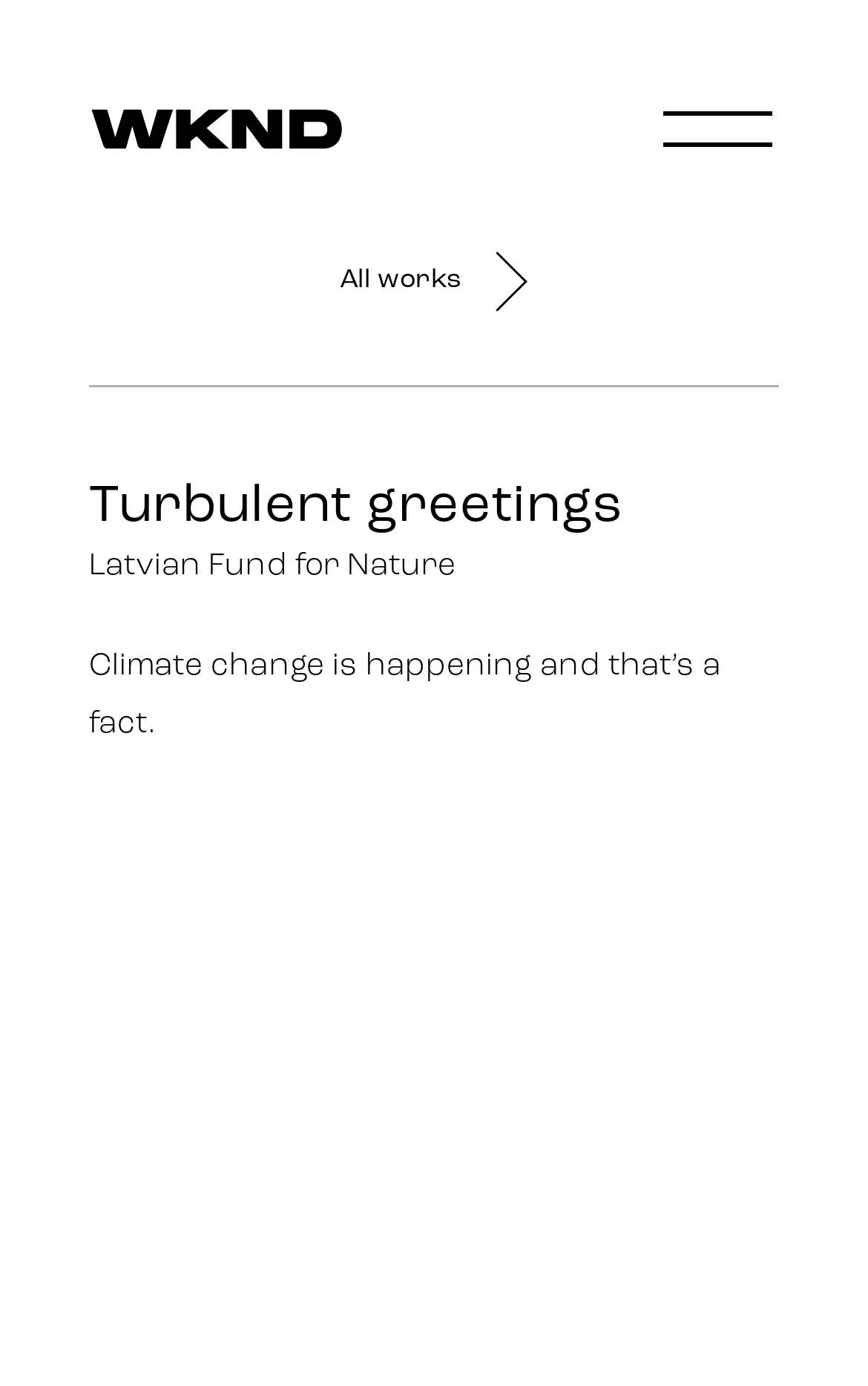Provide the bounding box coordinates of the section that needs to be clicked to accomplish the following instruction: "Explore All works."

[0.391, 0.193, 0.609, 0.214]